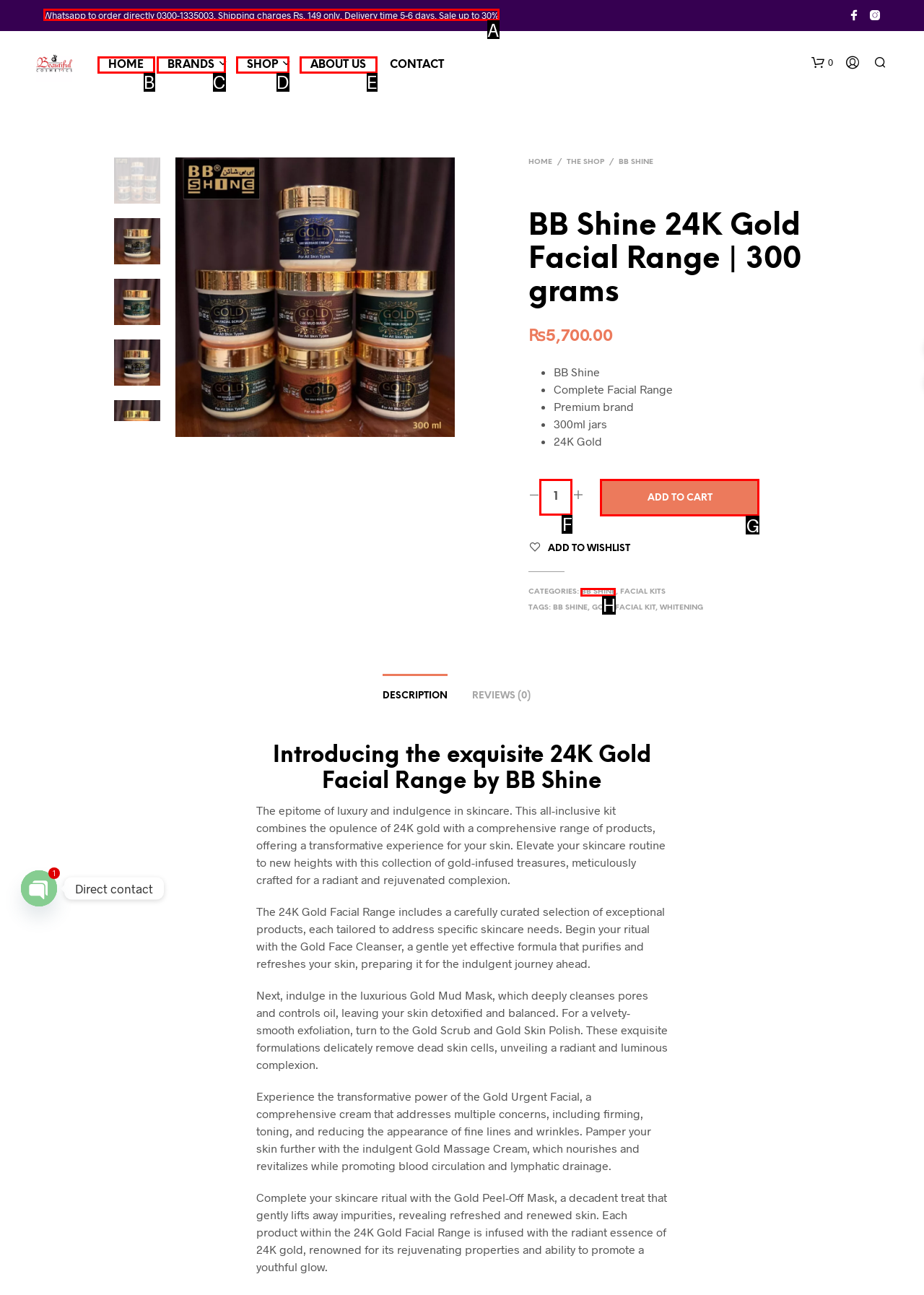Point out which UI element to click to complete this task: Click the 'Whatsapp to order directly' link
Answer with the letter corresponding to the right option from the available choices.

A